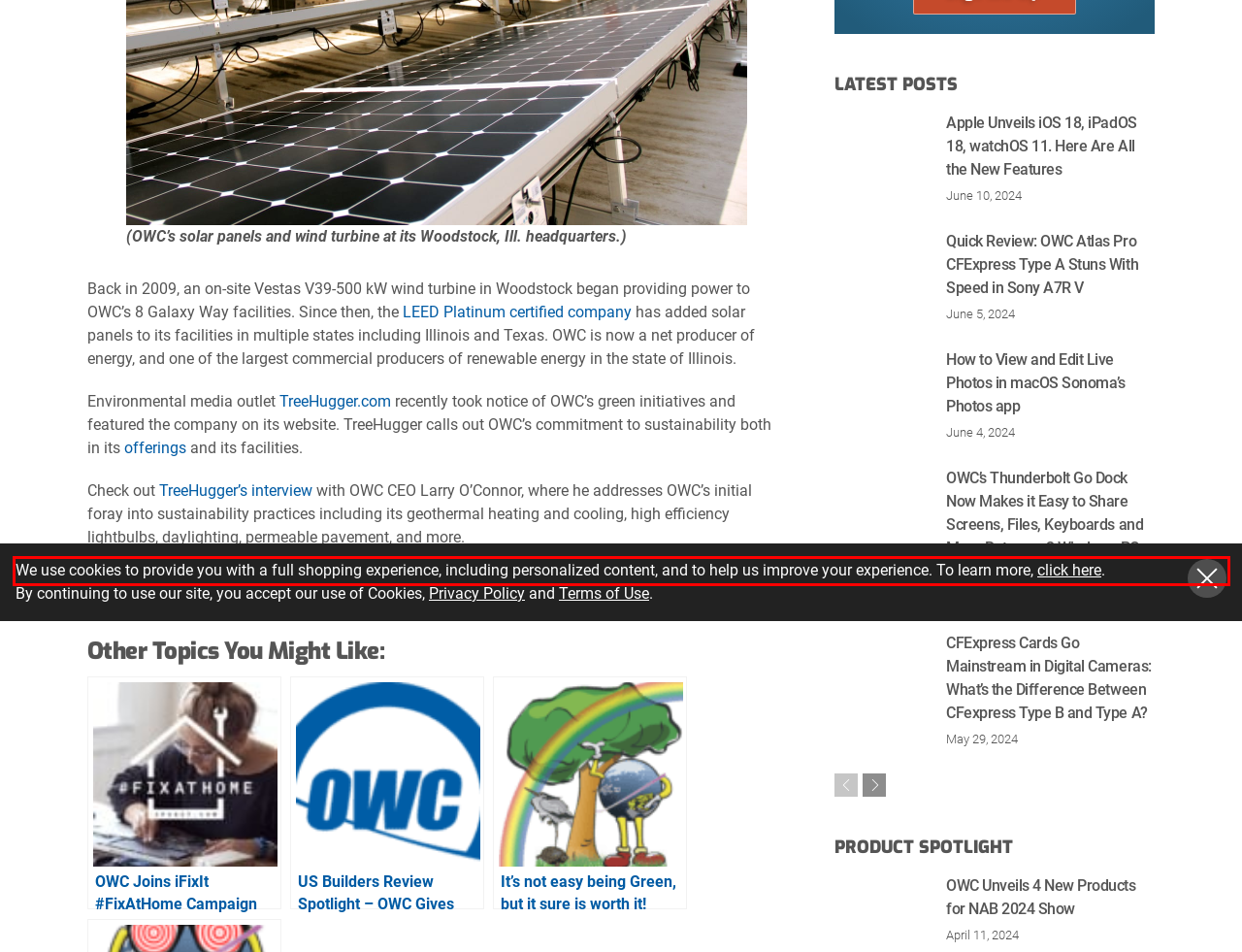From the screenshot of the webpage, locate the red bounding box and extract the text contained within that area.

We use cookies to provide you with a full shopping experience, including personalized content, and to help us improve your experience. To learn more, click here.